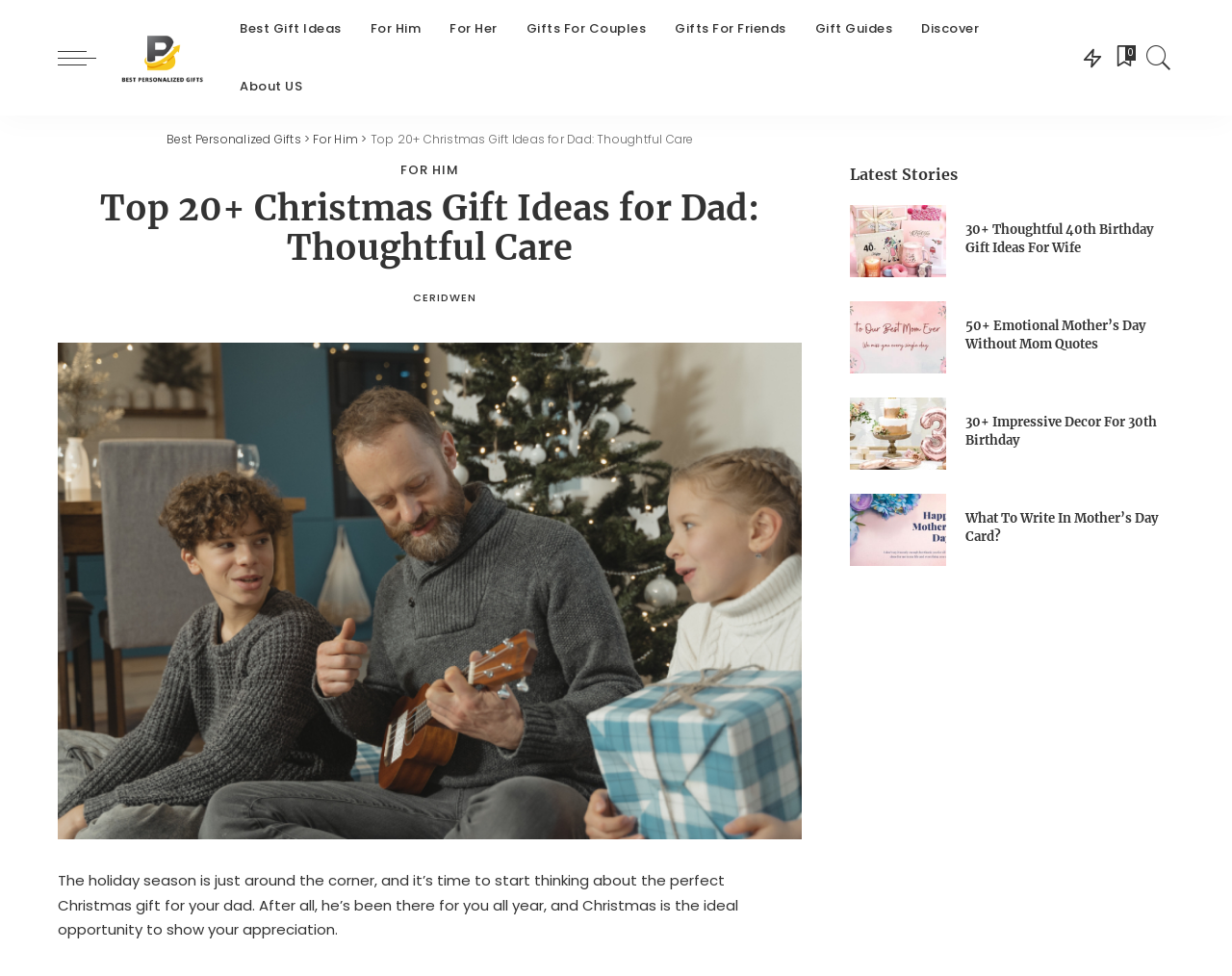Provide your answer in a single word or phrase: 
What is the title of the first article in the 'Latest Stories' section?

40th Birthday Gift Ideas For Wife